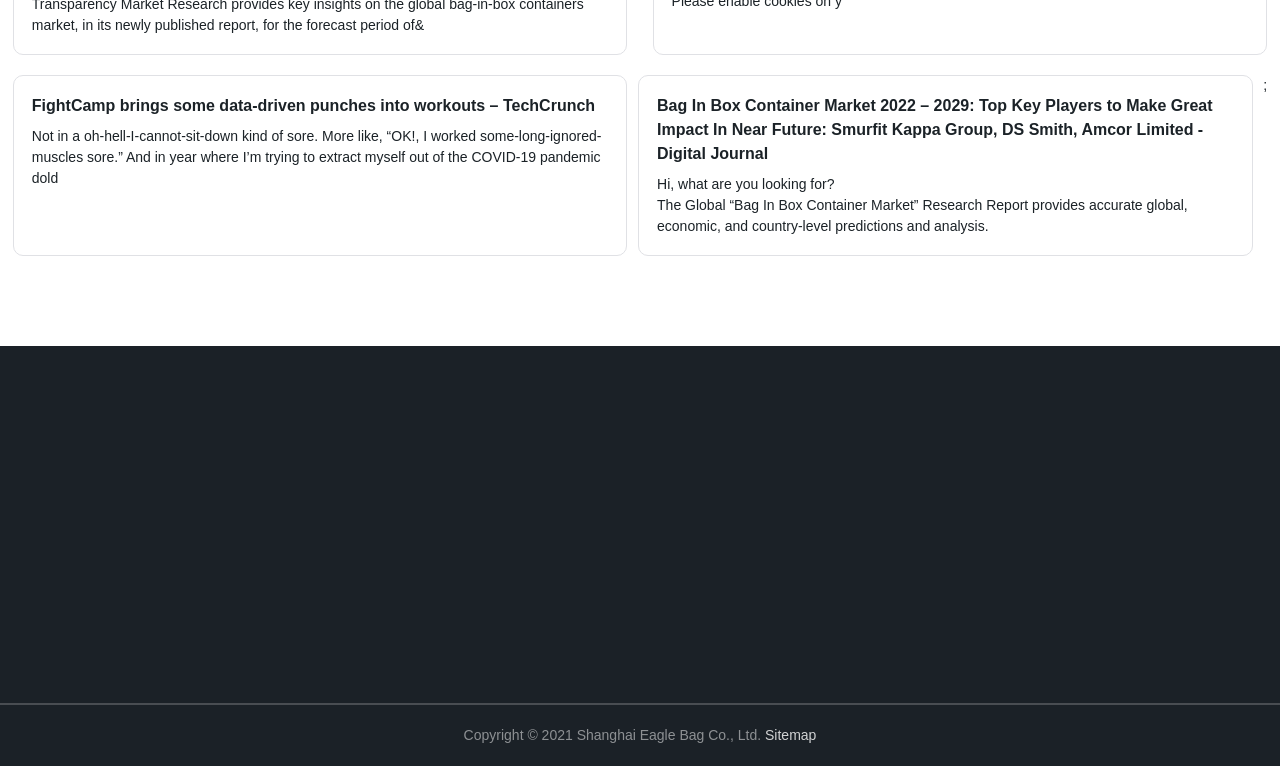What is the first article title mentioned on the webpage?
Based on the screenshot, answer the question with a single word or phrase.

FightCamp brings some data-driven punches into workouts – TechCrunch